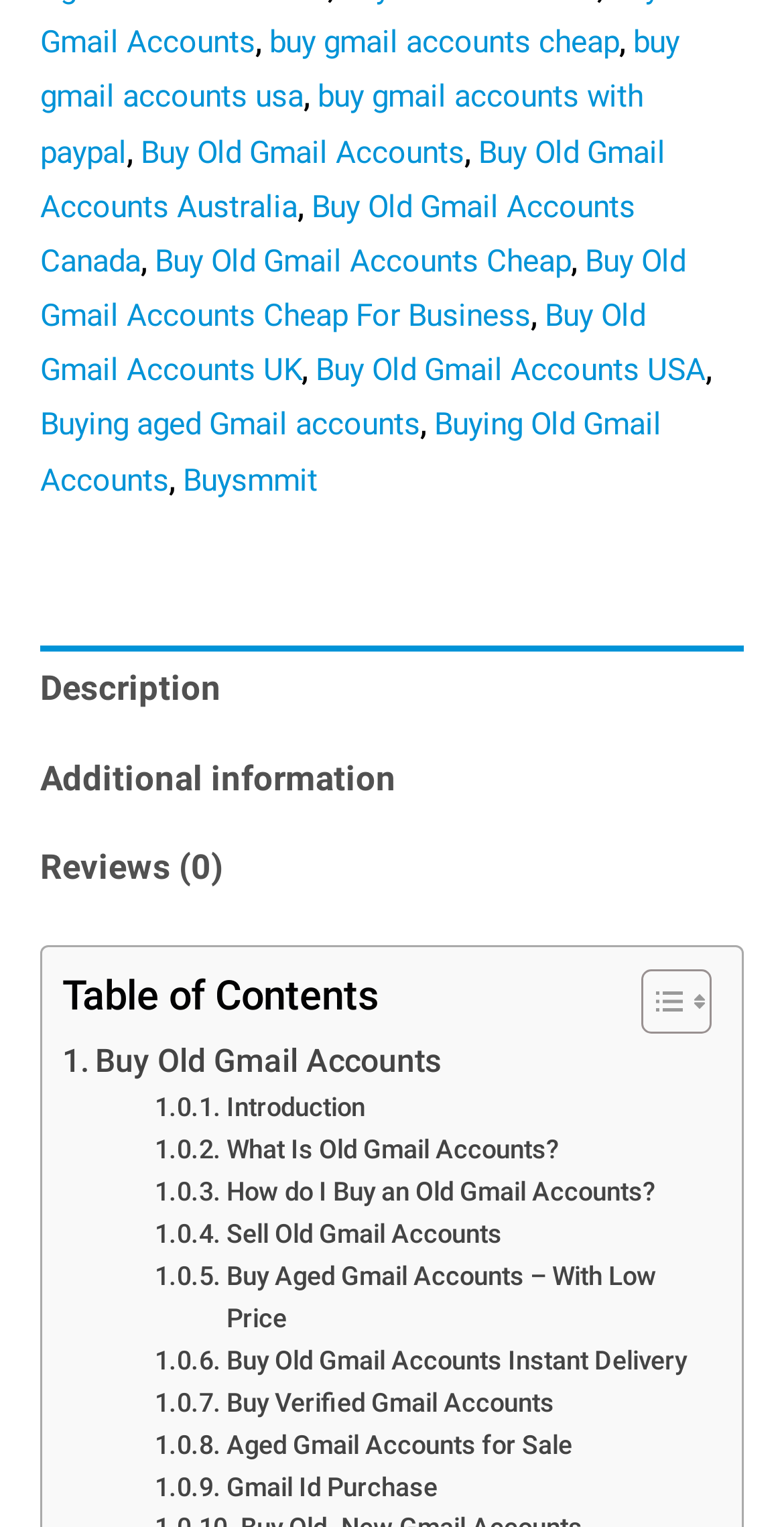What is the purpose of the 'Toggle Table of Content' link?
Look at the image and answer with only one word or phrase.

To show or hide table of contents